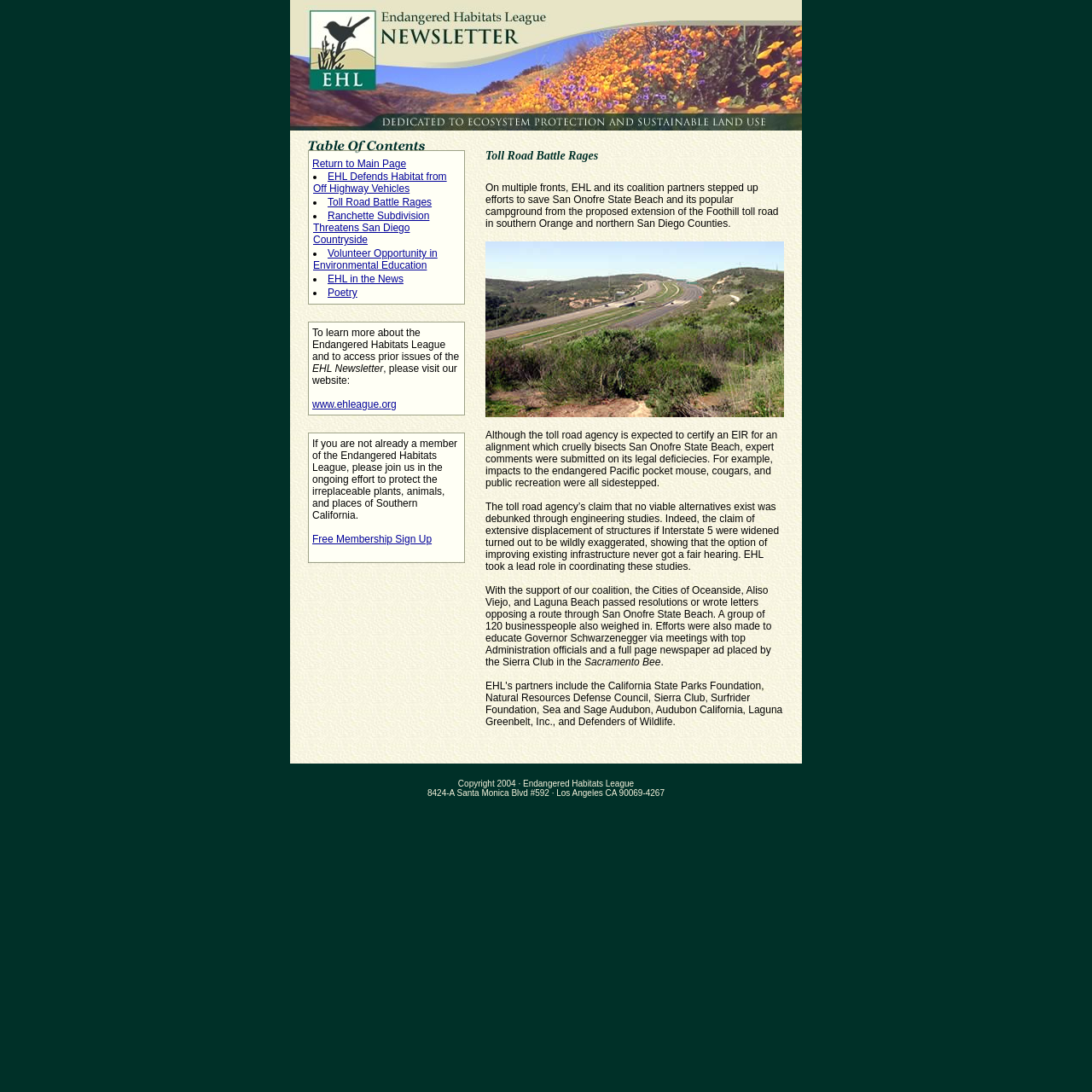Find the bounding box coordinates corresponding to the UI element with the description: "+7(919)7419676". The coordinates should be formatted as [left, top, right, bottom], with values as floats between 0 and 1.

None